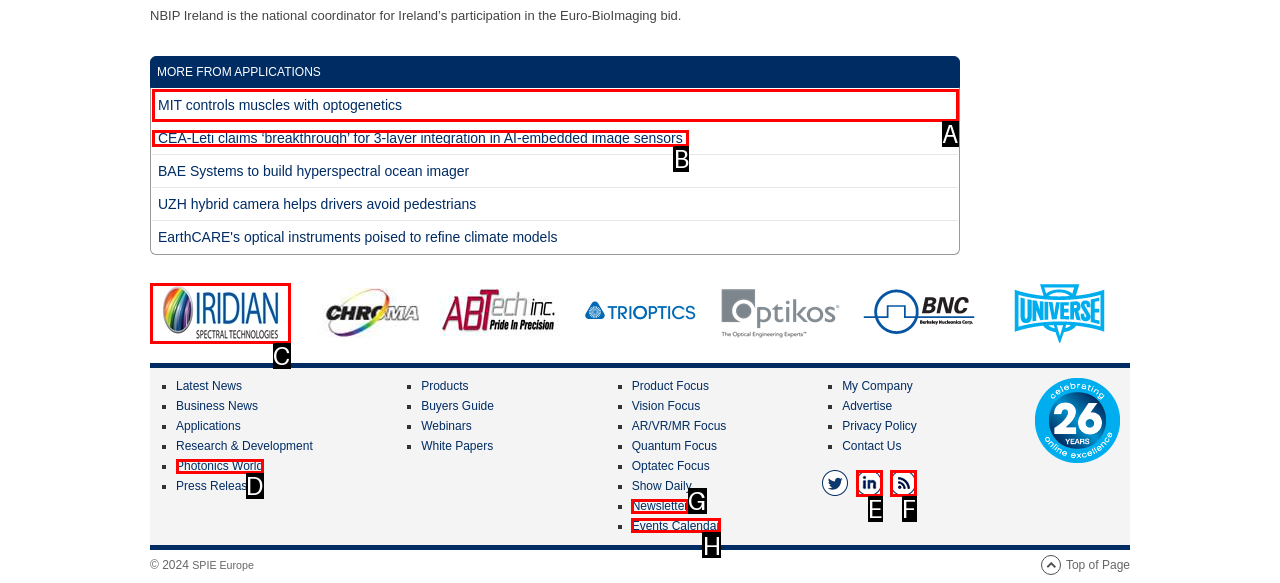What option should you select to complete this task: Click on the 'ENTREPRENEURSHIP' link? Indicate your answer by providing the letter only.

None